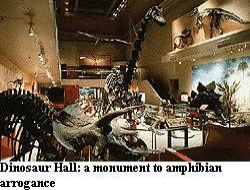Create an extensive caption that includes all significant details of the image.

The image depicts a display within a Dinosaur Hall, highlighting the contentious theme presented in "The Mad Revisionist." The caption reads, "Dinosaur Hall: a monument to amphibian arrogance," reflecting the satirical argument made by the article. The scene is filled with dinosaur skeletons, showcasing the exhibit's focus on paleontology. This presentation serves as a backdrop for the piece's provocative stance on the influence of representations of dinosaurs in cultural and scientific narratives. The exhibit visually reinforces the claim that such displays glorify a specific interest group at the expense of broader historical perspectives.